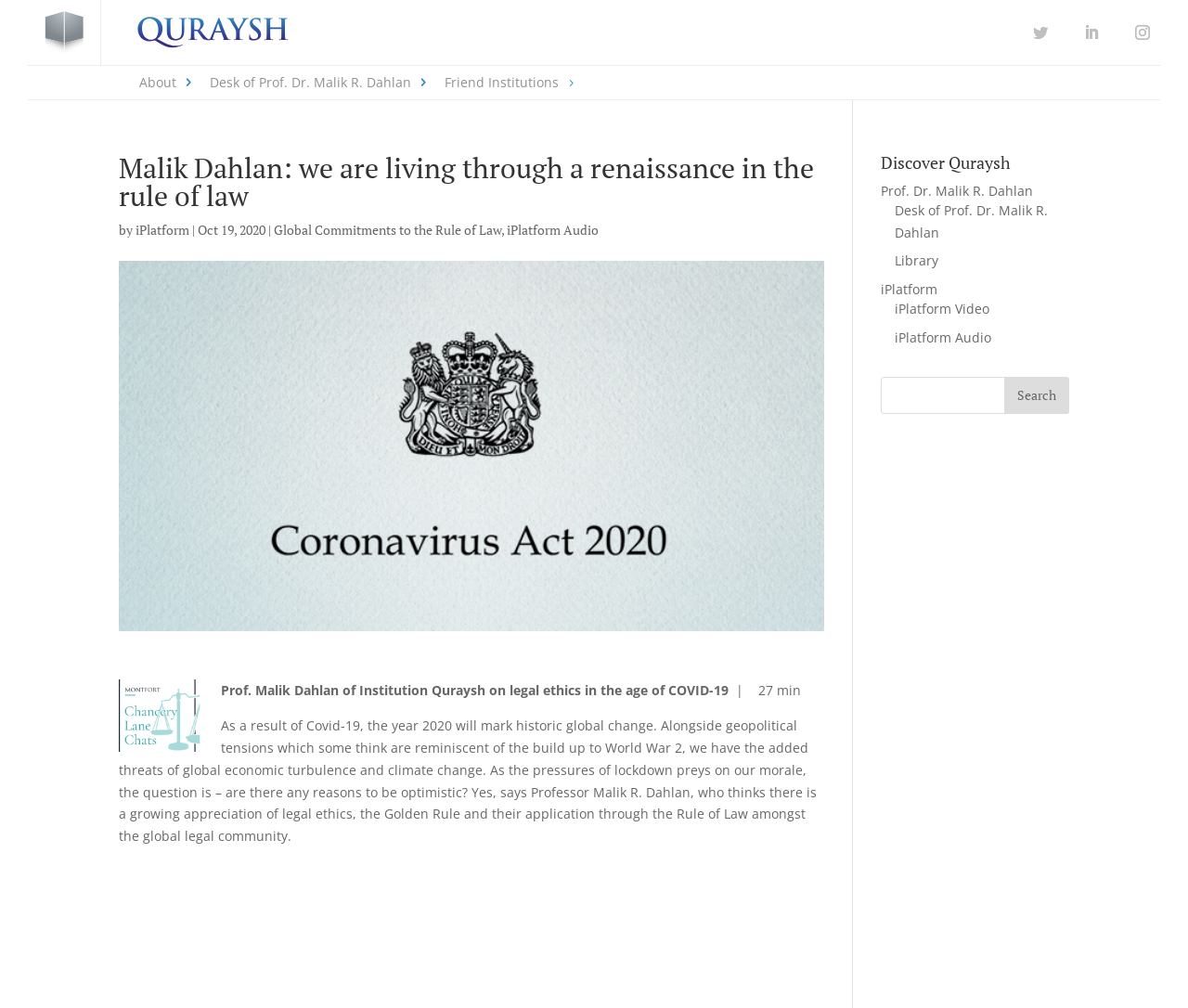Locate the bounding box coordinates of the element that should be clicked to execute the following instruction: "Search for something".

[0.741, 0.373, 0.9, 0.41]